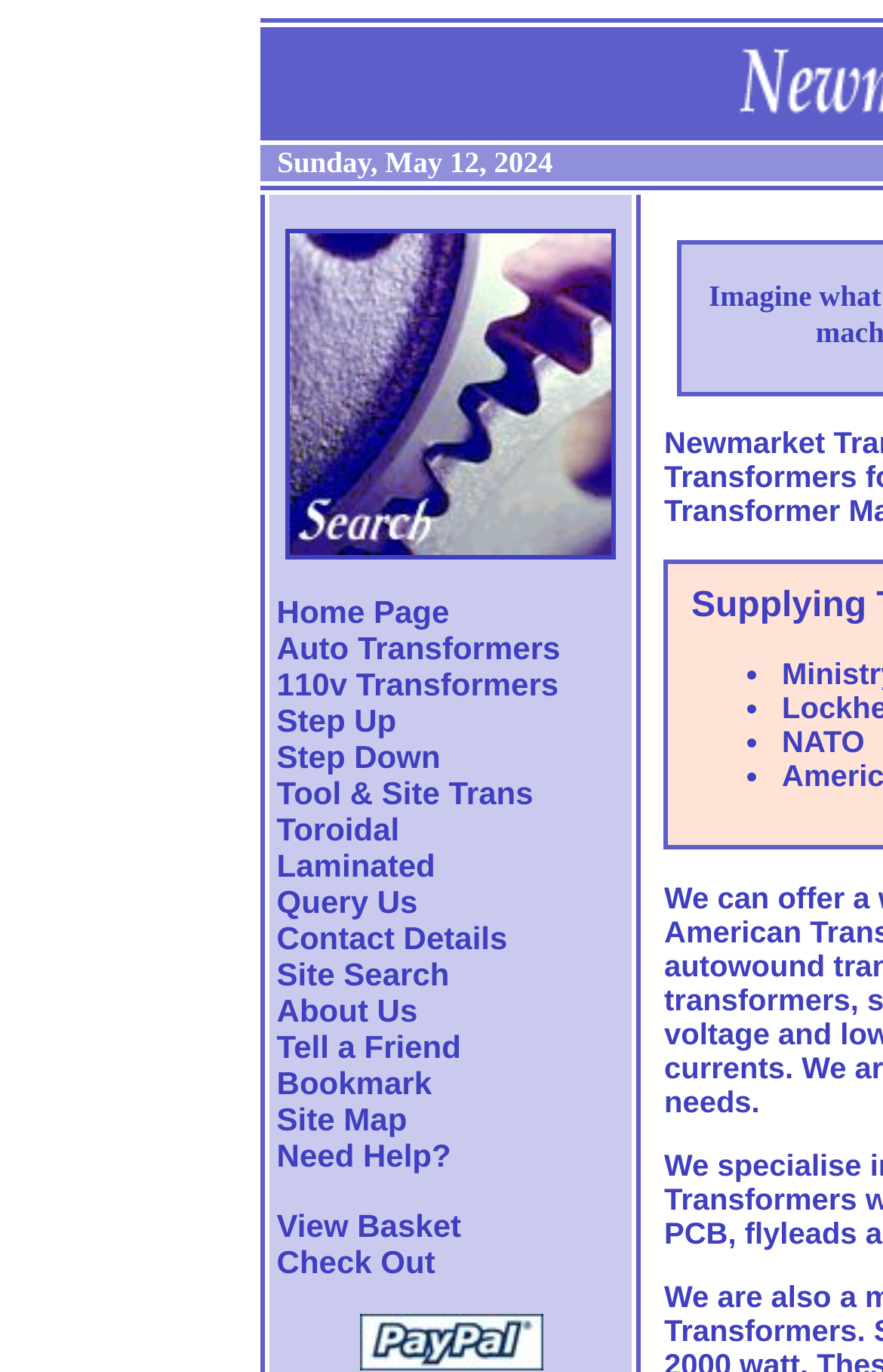Offer a meticulous caption that includes all visible features of the webpage.

This webpage is about Newmarket Transformers, a UK-based manufacturer of electrical transformers. At the top of the page, there are multiple images with the same description, "Transformer Manufacturer for Toroidal Transformers, American Transformers, Laminated Transformers, PCB Mounting Transforrmers and more", which are likely logos or banners.

Below the images, there is a search bar with a link "Search Our Site for your electrical transformer needs". On the left side of the page, there is a navigation menu with multiple links, including "Home Page", "Auto Transformers", "110v Transformers", "Step Up", "Step Down", "Tool & Site Trans", "Toroidal", "Laminated", "Query Us", "Contact Details", "Site Search", "About Us", "Tell a Friend", "Bookmark", "Site Map", and "Need Help?". These links are organized in a grid layout, with each link in a separate row.

On the right side of the page, there is a section with an image and a link "Other useful web sites". At the bottom of the page, there is an image with the description "Payments handled securely online with PayPal", indicating that the website accepts PayPal payments.